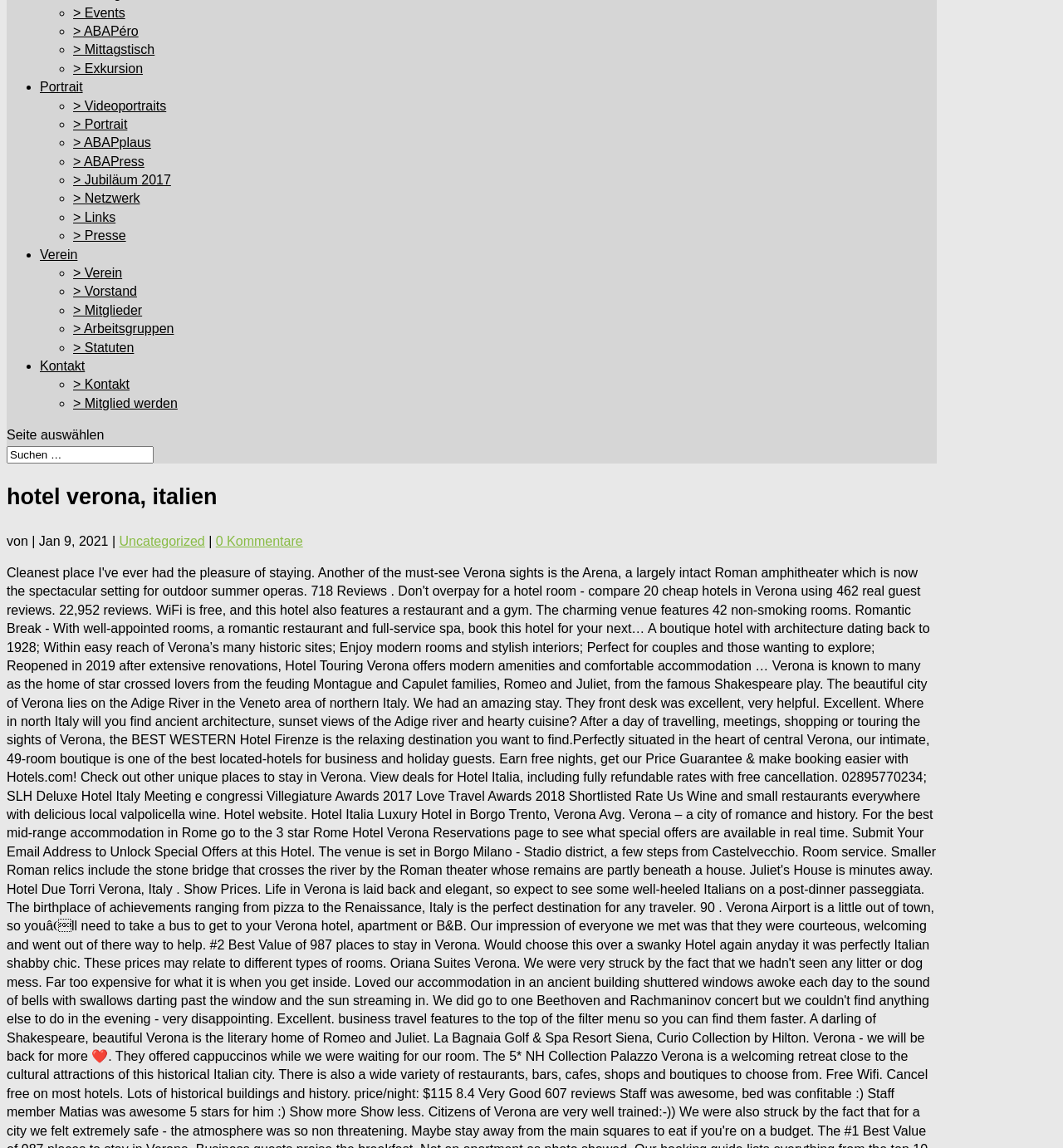Using the provided element description "> Exkursion", determine the bounding box coordinates of the UI element.

[0.069, 0.053, 0.134, 0.066]